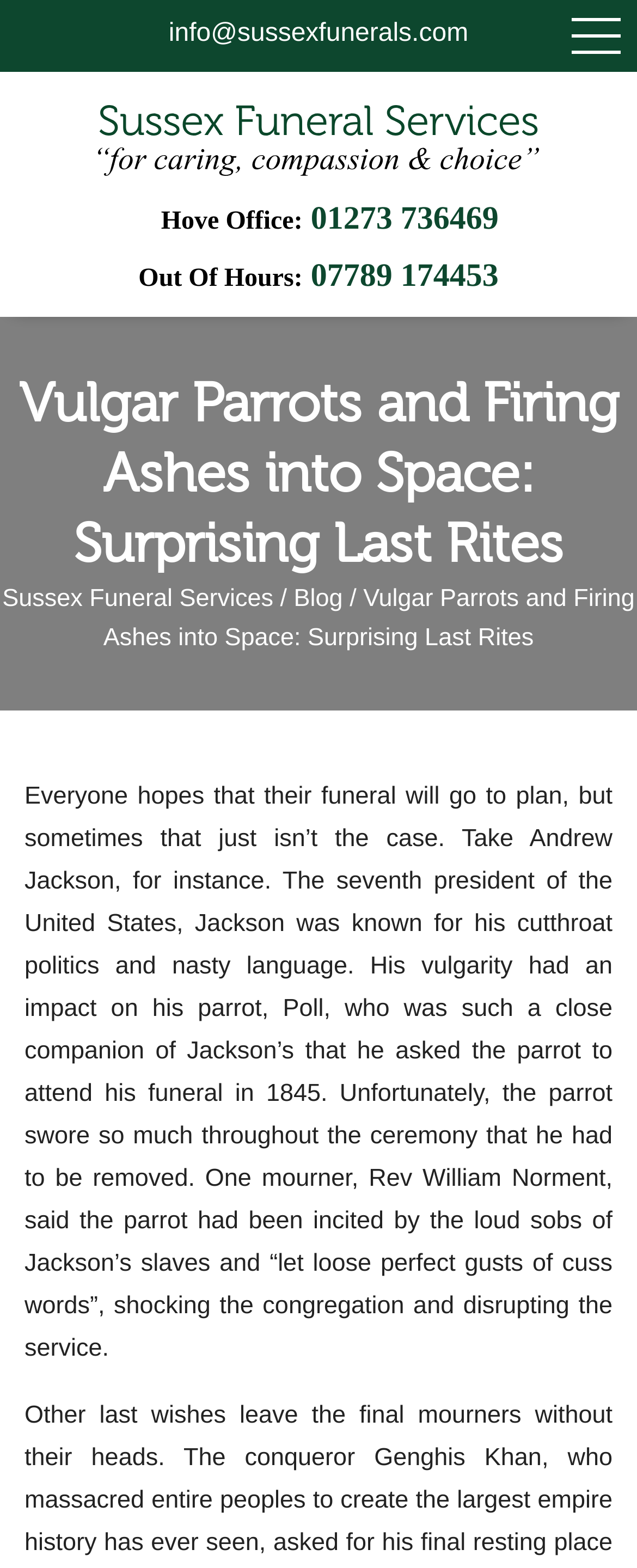Provide an in-depth caption for the webpage.

The webpage is about Brighton Funeral Directors, with a focus on a blog article titled "Vulgar Parrots and Firing Ashes into Space: Surprising Last Rites". At the top, there are two links: "info@sussexfunerals.com" and "Brighton Funeral Directors", positioned side by side, with the latter taking up more space. Below them, there is a section with contact information, including "Hove Office" and "Out Of Hours" labels, accompanied by corresponding phone numbers.

The main content area is divided into a table layout, where the article title "Vulgar Parrots and Firing Ashes into Space: Surprising Last Rites" is displayed prominently. Below the title, there are three links in a row: "Sussex Funeral Services", a separator, and "Blog". The article itself is a lengthy text that occupies most of the page, telling the story of Andrew Jackson's funeral and his parrot, Poll, who caused a disturbance during the ceremony.

Throughout the page, there are no images, but the text is well-organized and easy to read. The overall structure is clean, with clear headings and concise text.